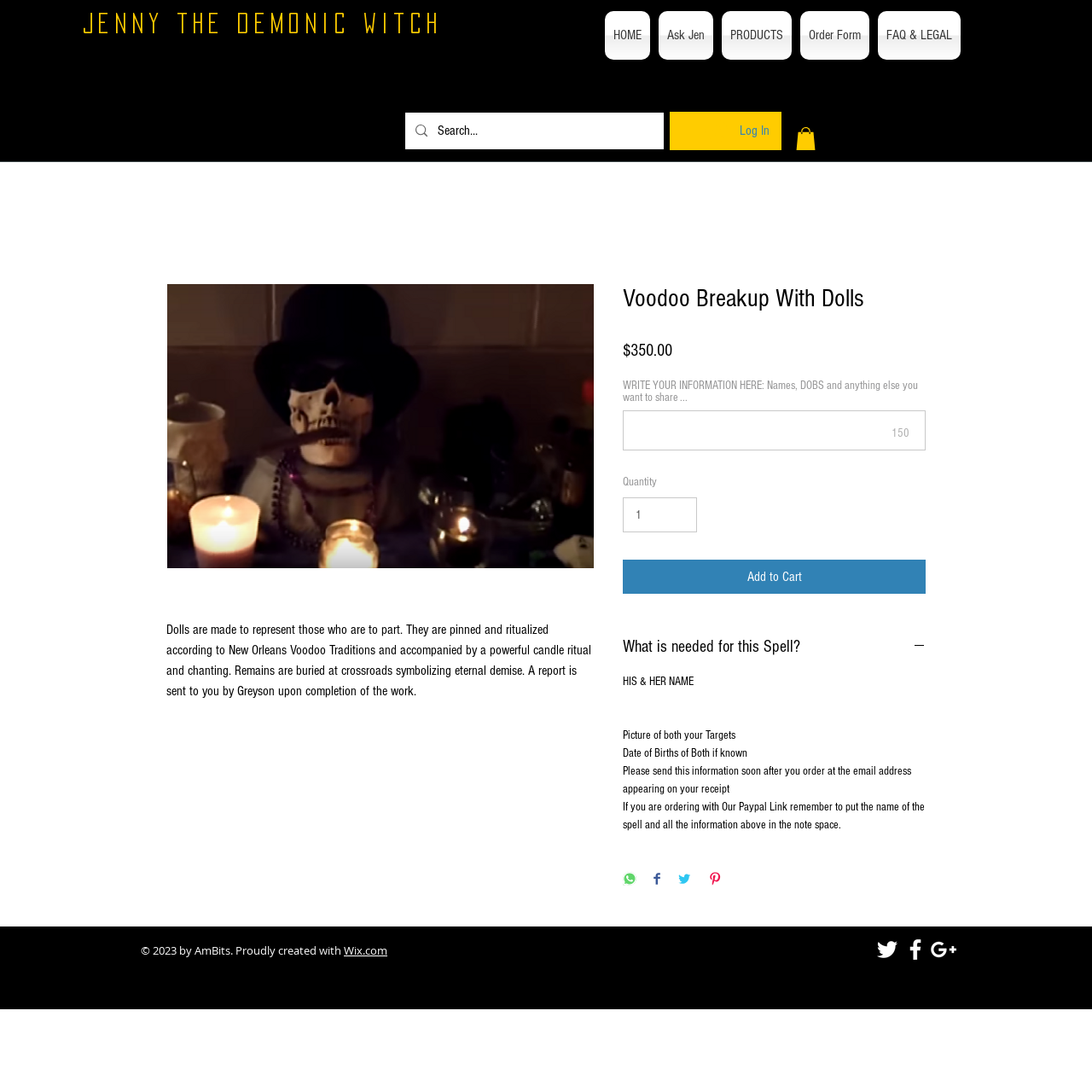Please determine the main heading text of this webpage.

Jenny the demonic witch

 